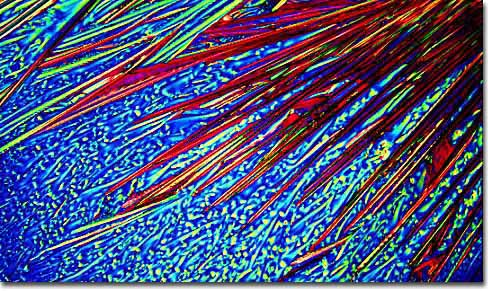Please answer the following question using a single word or phrase: What type of microscopy is used?

Optical microscopy